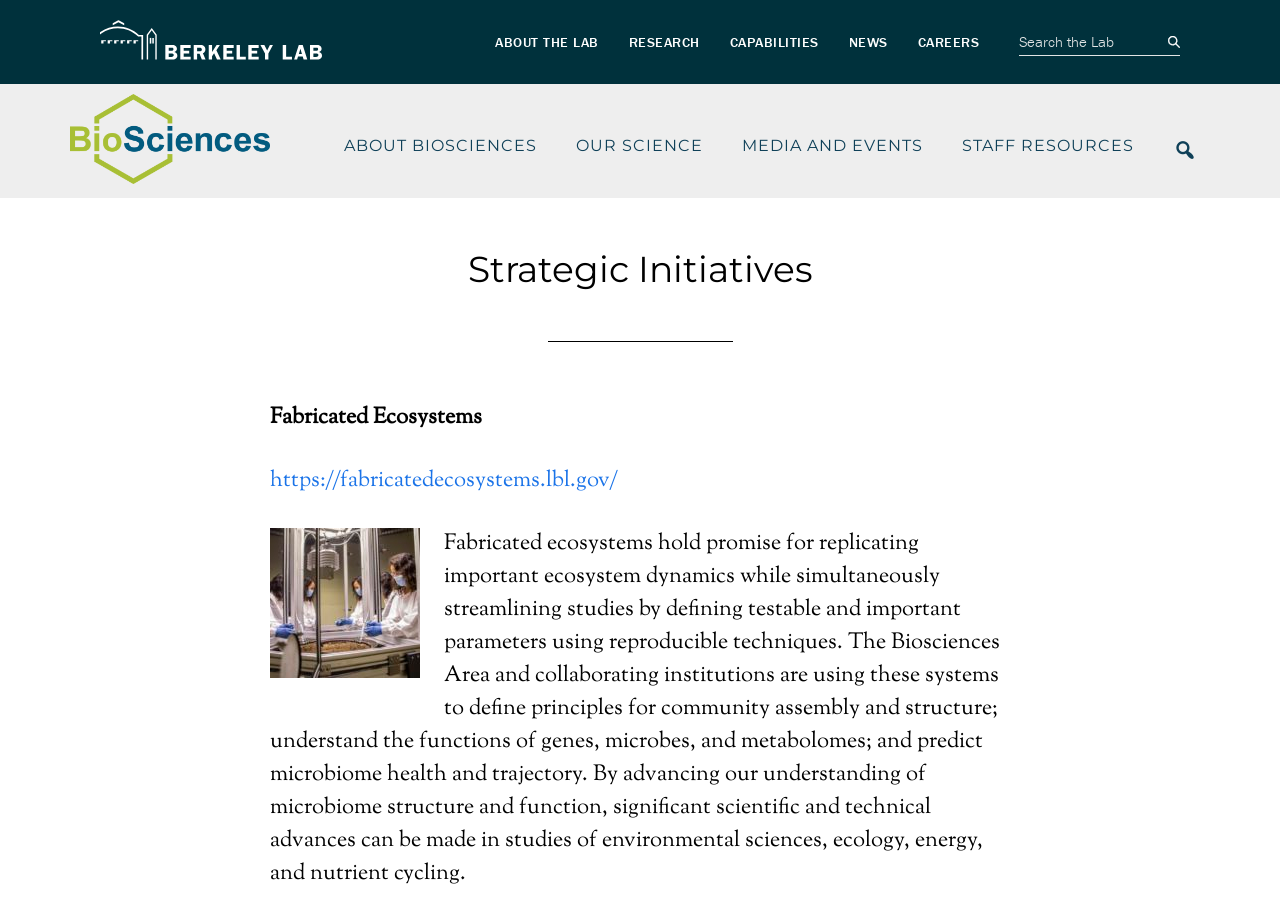Can you provide the bounding box coordinates for the element that should be clicked to implement the instruction: "Search the Lab"?

[0.796, 0.03, 0.922, 0.06]